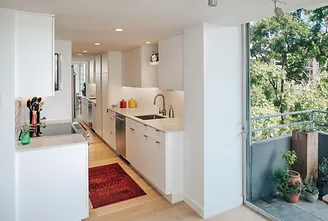Generate a detailed caption that describes the image.

The image showcases a modern kitchen that exemplifies minimalist design principles. Characterized by sleek, white cabinetry and contemporary fixtures, the kitchen is well-lit with recessed ceiling lights. A rectangular island with a subtle gray countertop contrasts with the cabinetry, providing both functionality and aesthetic appeal. 

The space features an open layout, seamlessly integrating with a bright, airy living area that extends to a balcony, inviting natural light and fresh air. Decorative elements include a vibrant red rug that adds warmth to the otherwise neutral palette, and an array of colorful kitchen accessories neatly arranged on the countertop. The large windows frame a view of lush greenery outside, emphasizing a connection with nature and enhancing the kitchen's inviting atmosphere.

This kitchen not only serves as a culinary space but also reflects the ethos of Architect Works, PLLC, dedicated to creating well-designed, environmentally responsible solutions for residential projects.